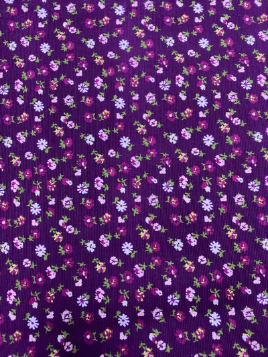What is the effect of the floral print on garments?
Your answer should be a single word or phrase derived from the screenshot.

Adds freshness and style